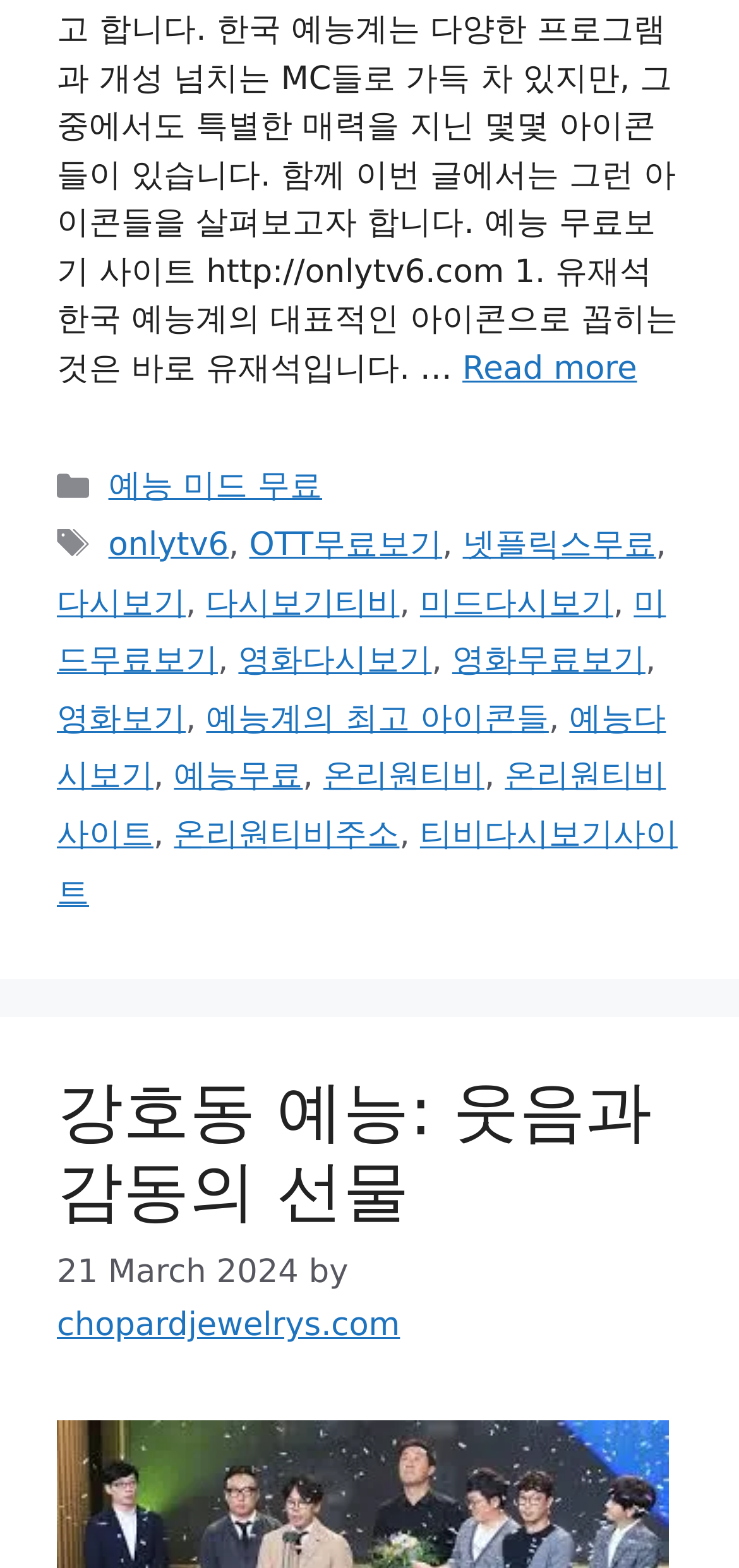Find the bounding box coordinates for the area you need to click to carry out the instruction: "Read more about 예능계의 최고 아이콘들". The coordinates should be four float numbers between 0 and 1, indicated as [left, top, right, bottom].

[0.626, 0.223, 0.862, 0.247]